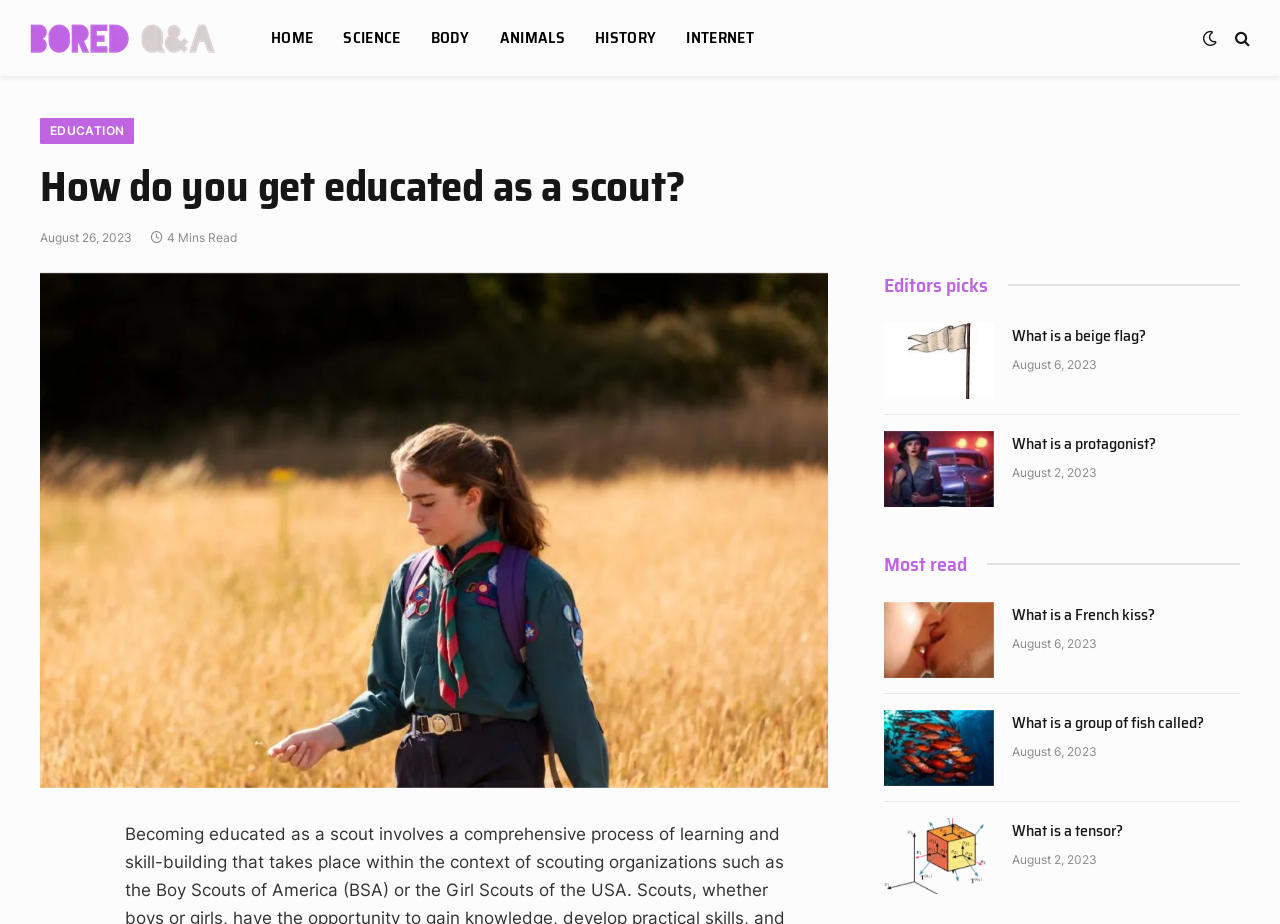Pinpoint the bounding box coordinates of the area that should be clicked to complete the following instruction: "Search". The coordinates must be given as four float numbers between 0 and 1, i.e., [left, top, right, bottom].

[0.962, 0.017, 0.977, 0.065]